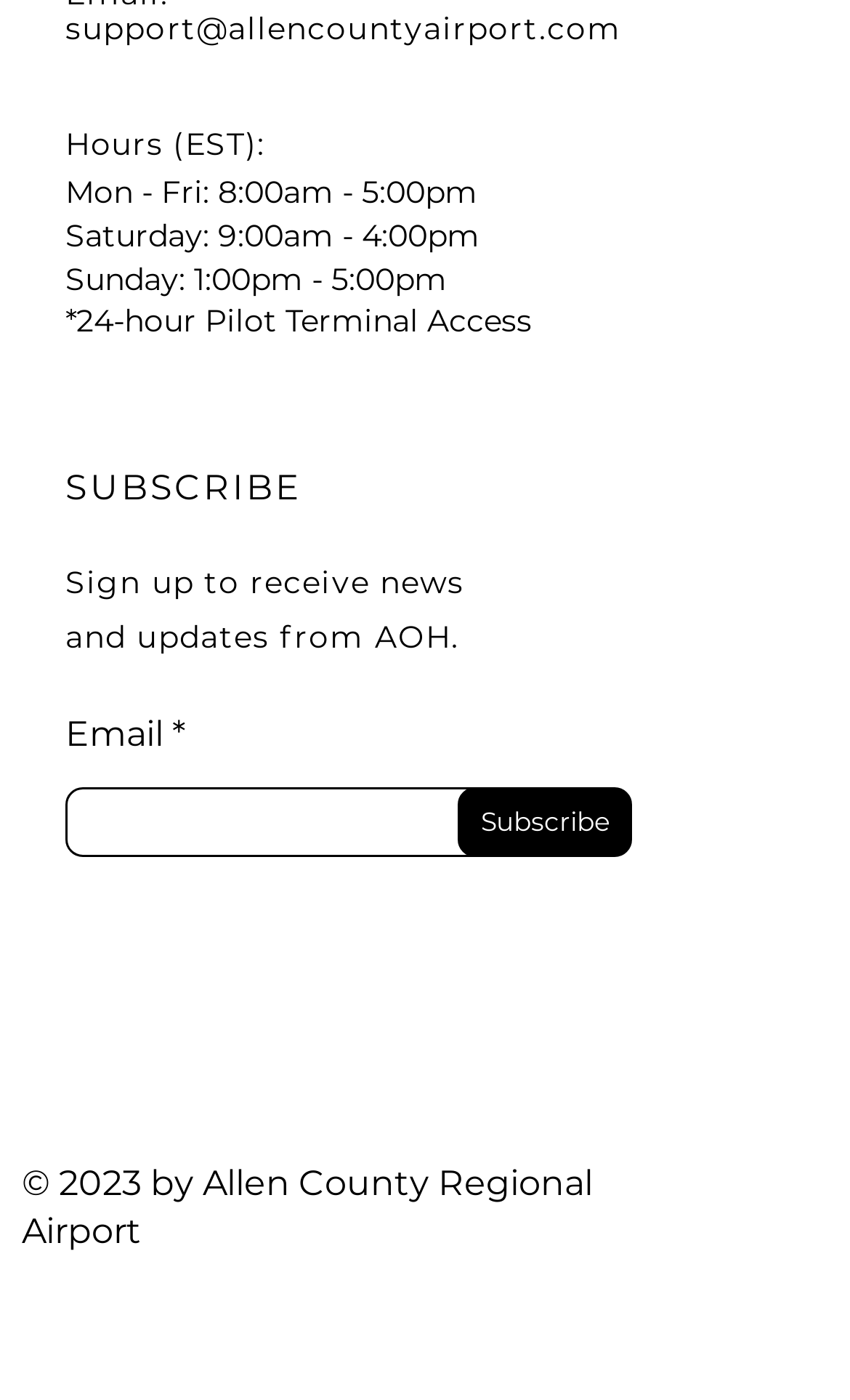What is the copyright year of the website?
Please provide a single word or phrase as your answer based on the screenshot.

2023